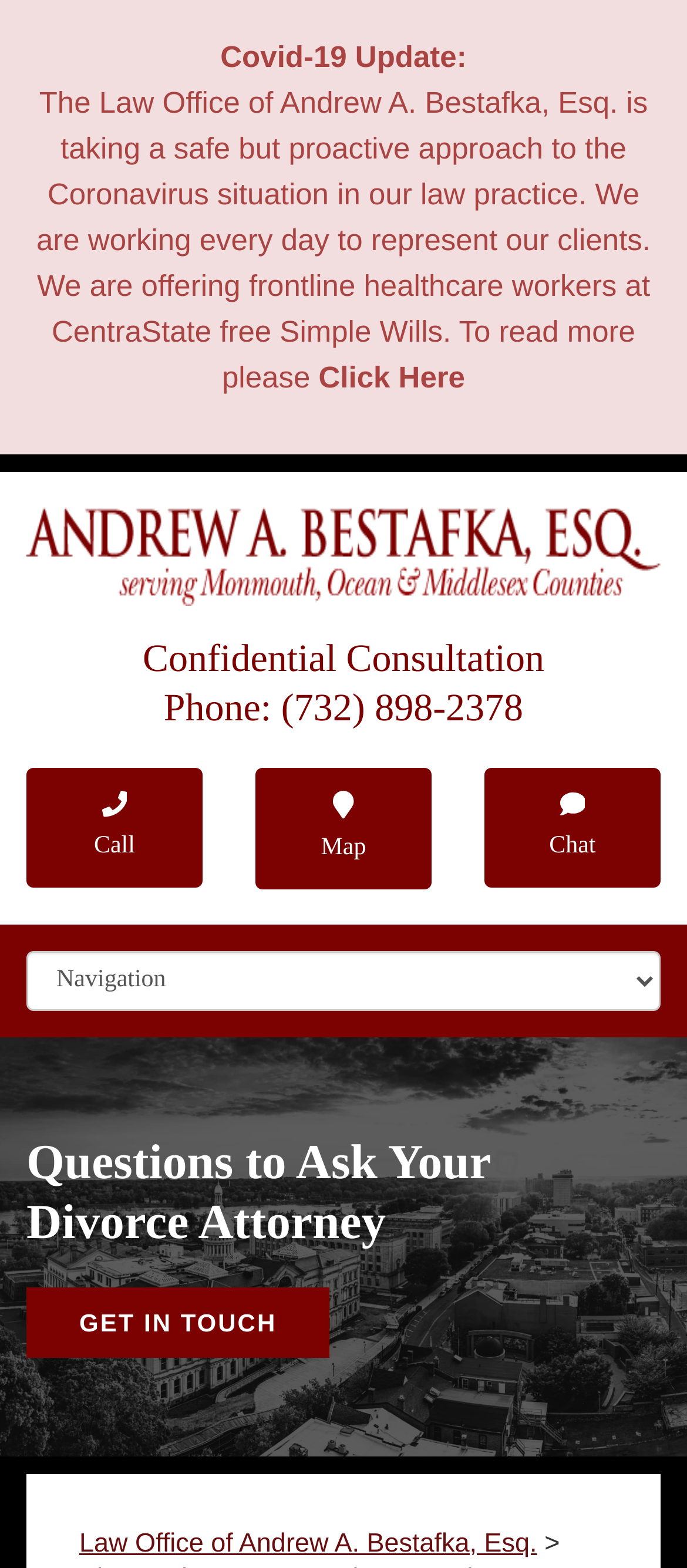Locate the primary heading on the webpage and return its text.

Questions to Ask Your Divorce Attorney